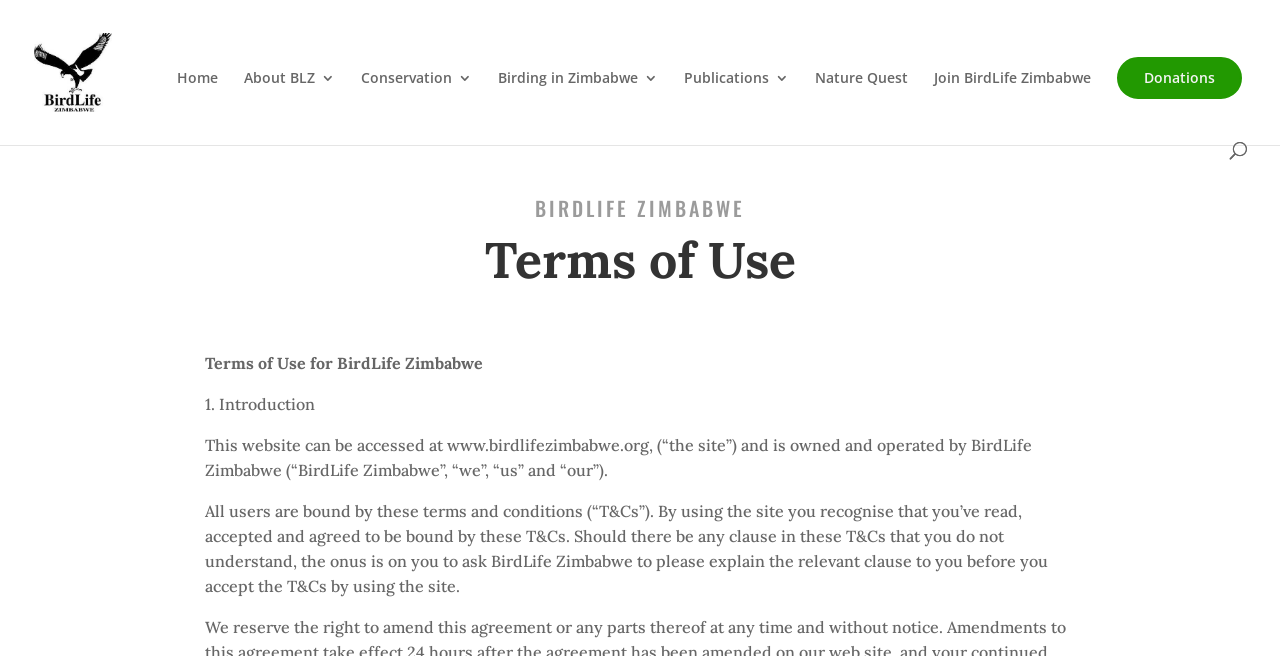Find the bounding box coordinates for the area that must be clicked to perform this action: "View About BLZ 3".

[0.191, 0.108, 0.262, 0.216]